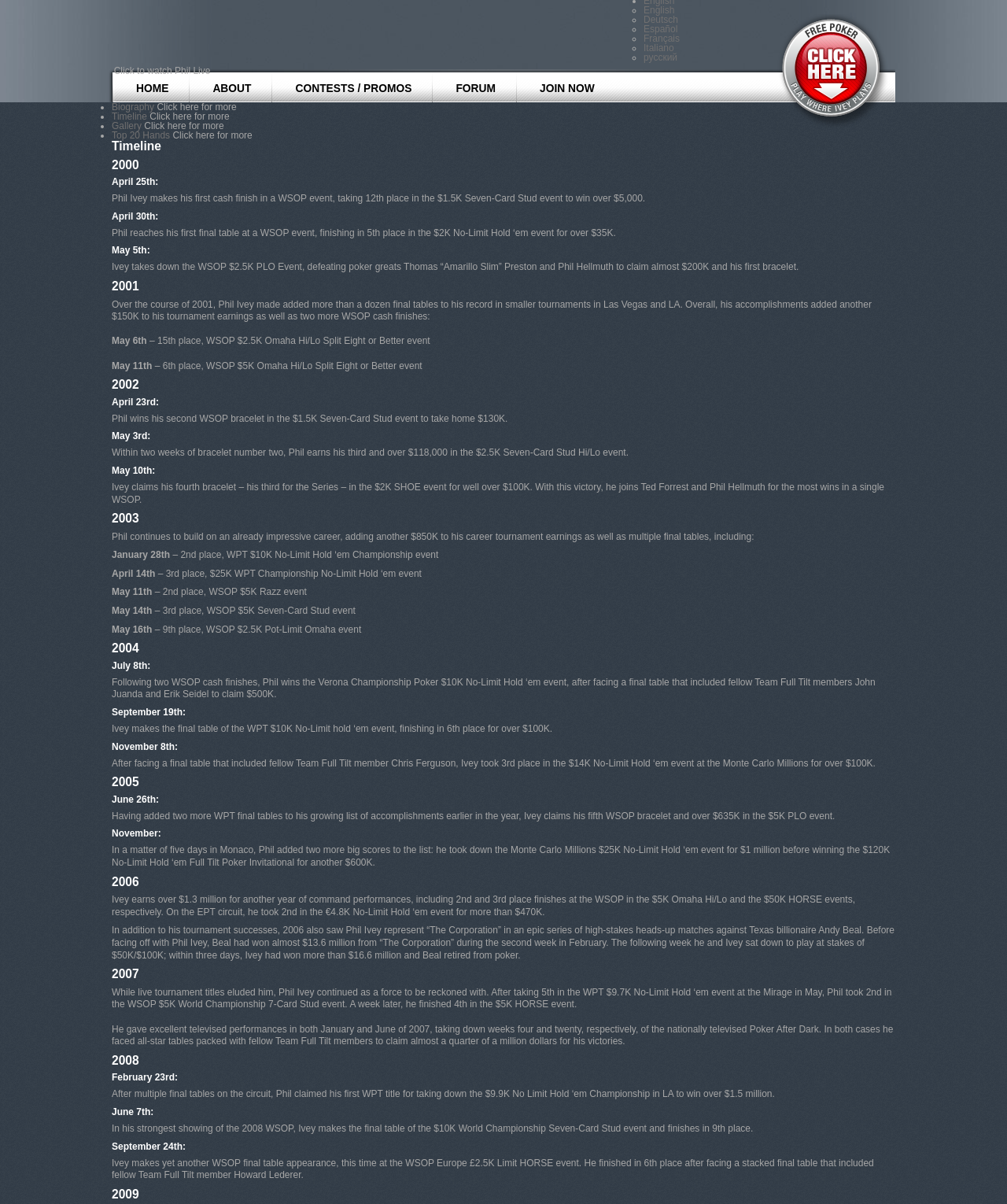Please identify the coordinates of the bounding box that should be clicked to fulfill this instruction: "Select the 'English' language".

[0.639, 0.004, 0.67, 0.013]